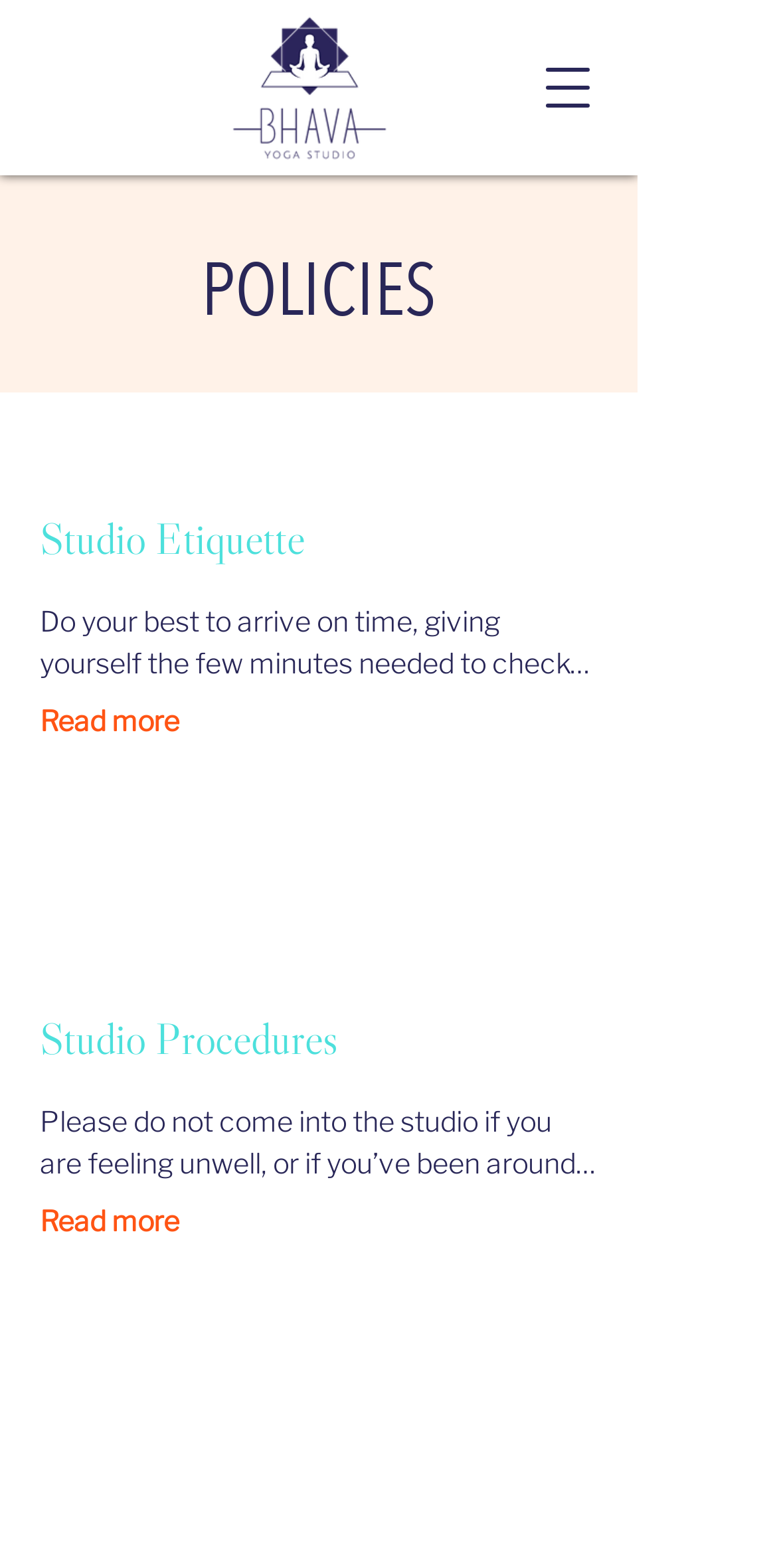What is the logo of the yoga studio? Look at the image and give a one-word or short phrase answer.

BHAVA LOGO